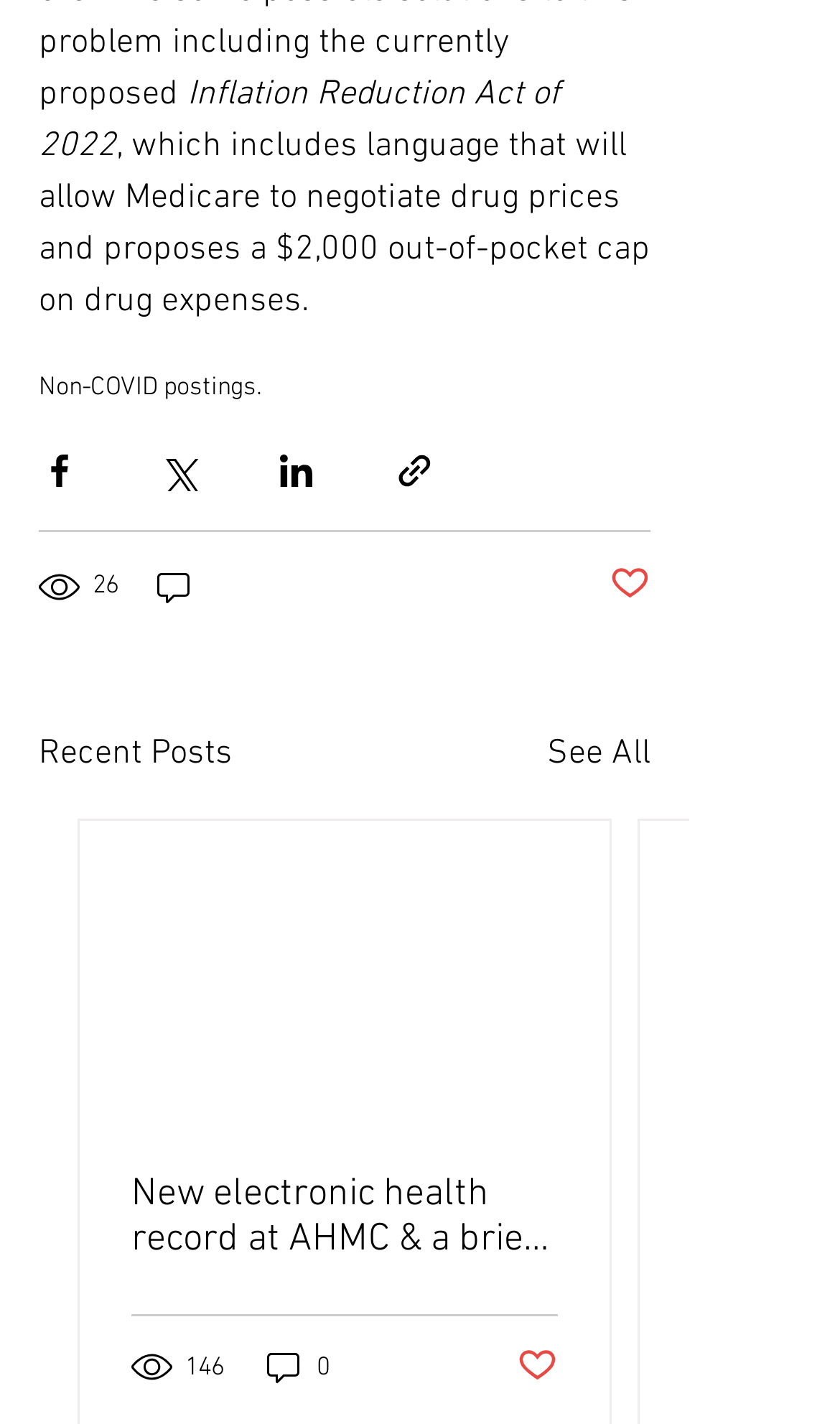Using the description "Post not marked as liked", predict the bounding box of the relevant HTML element.

[0.615, 0.944, 0.664, 0.977]